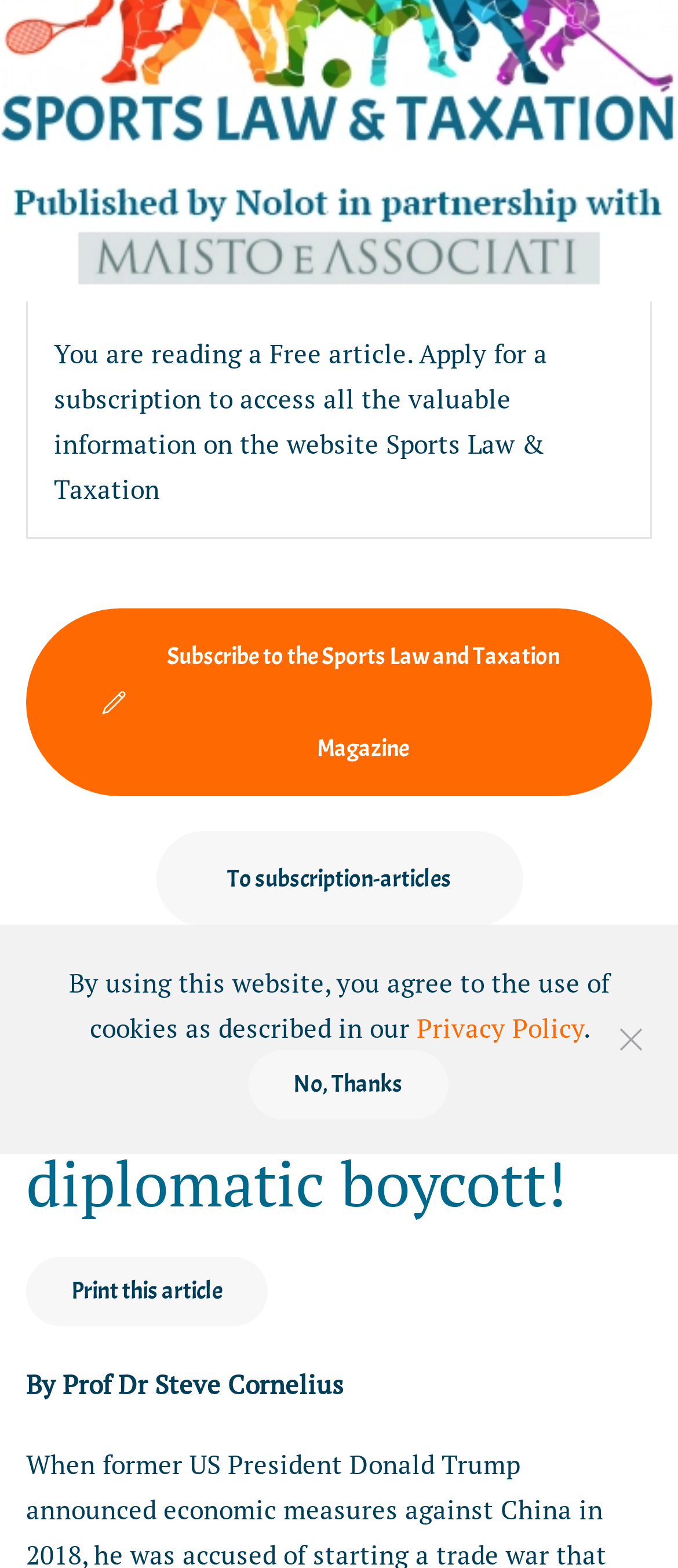Locate the bounding box coordinates of the clickable element to fulfill the following instruction: "Subscribe to the Sports Law and Taxation Magazine". Provide the coordinates as four float numbers between 0 and 1 in the format [left, top, right, bottom].

[0.038, 0.388, 0.962, 0.508]